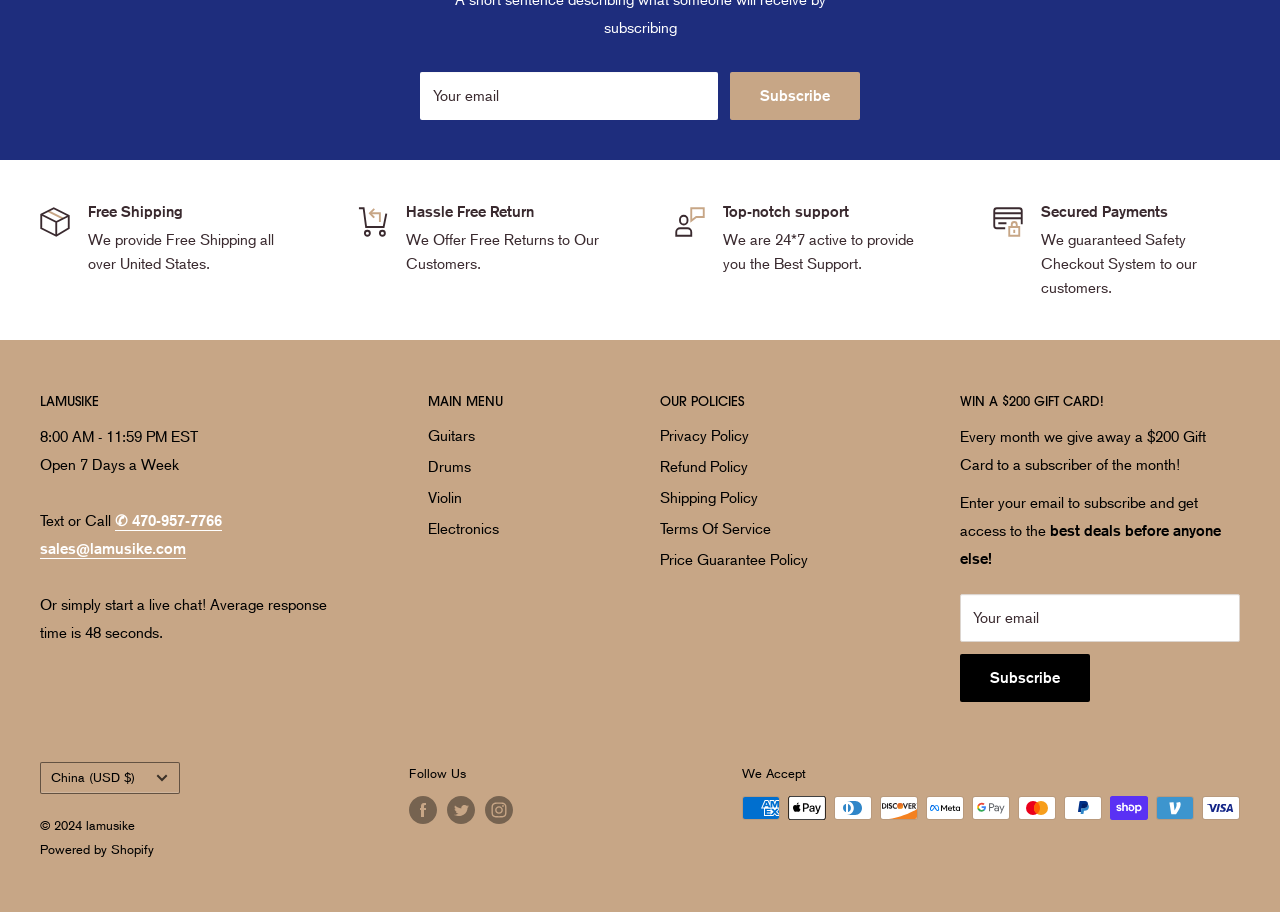Identify the bounding box coordinates of the clickable region necessary to fulfill the following instruction: "Subscribe to the newsletter". The bounding box coordinates should be four float numbers between 0 and 1, i.e., [left, top, right, bottom].

None